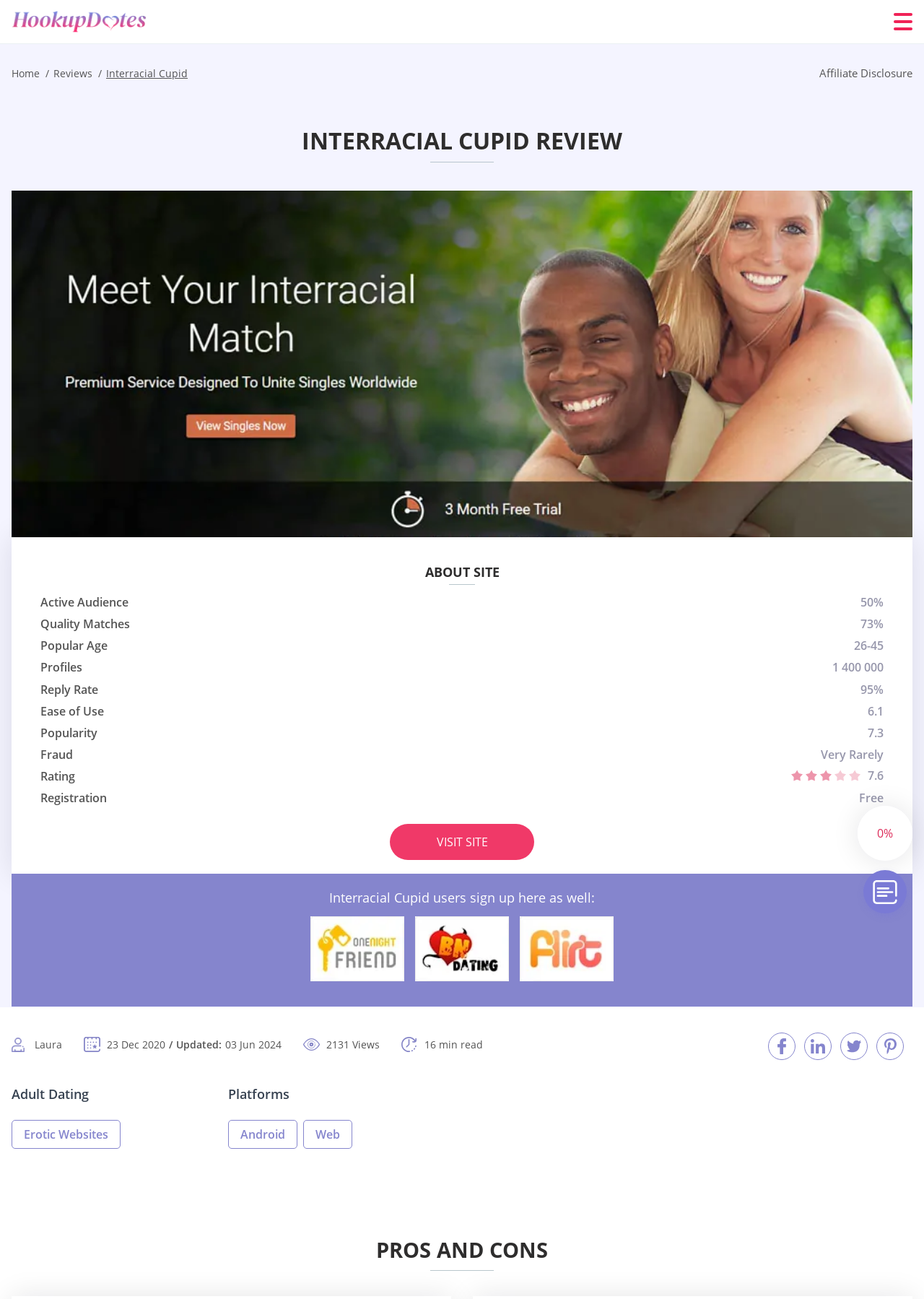Locate the bounding box coordinates of the element that should be clicked to execute the following instruction: "Click the 'OneNightFriend' link".

[0.336, 0.706, 0.438, 0.756]